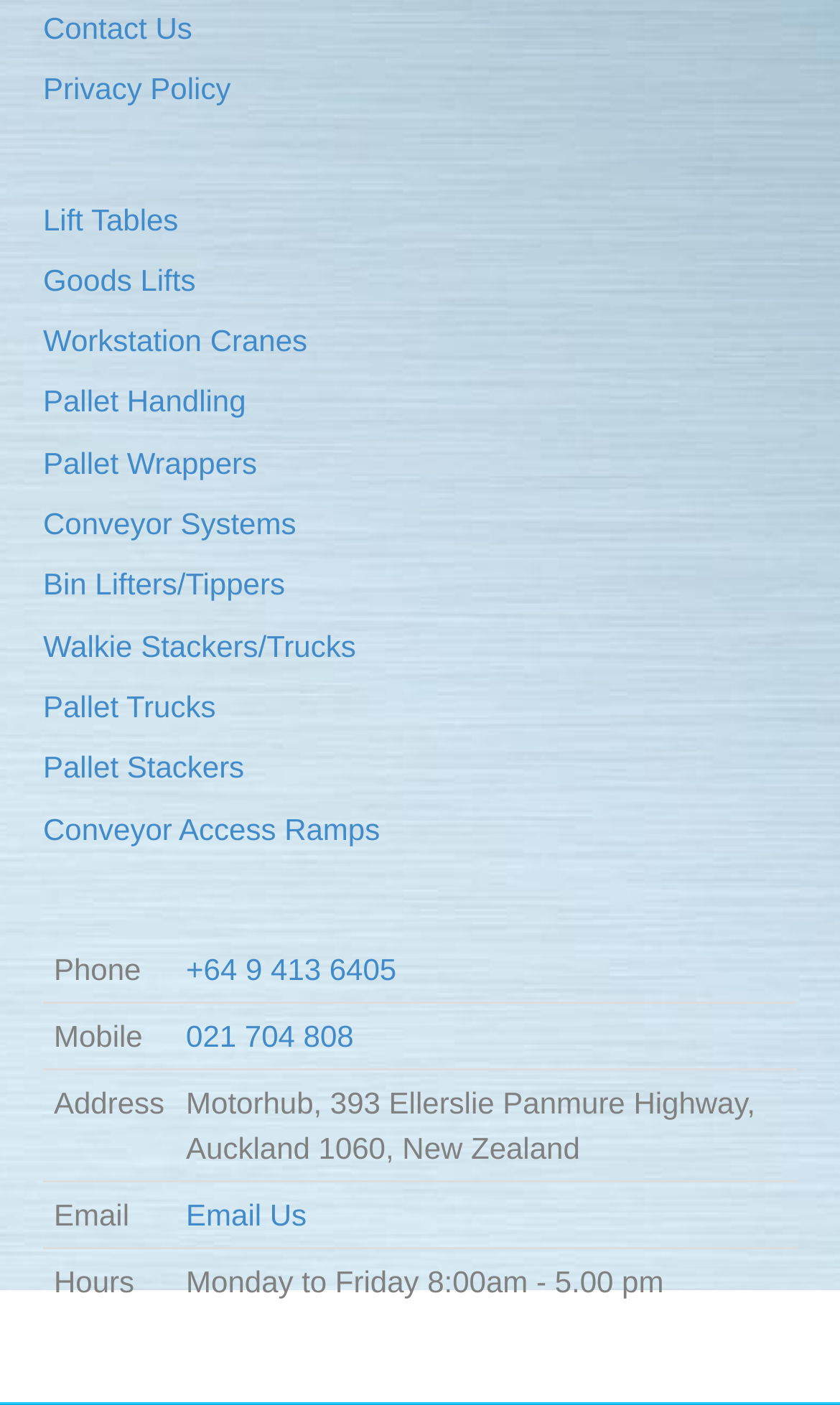Specify the bounding box coordinates of the area to click in order to follow the given instruction: "View Conveyor Systems."

[0.051, 0.36, 0.353, 0.385]